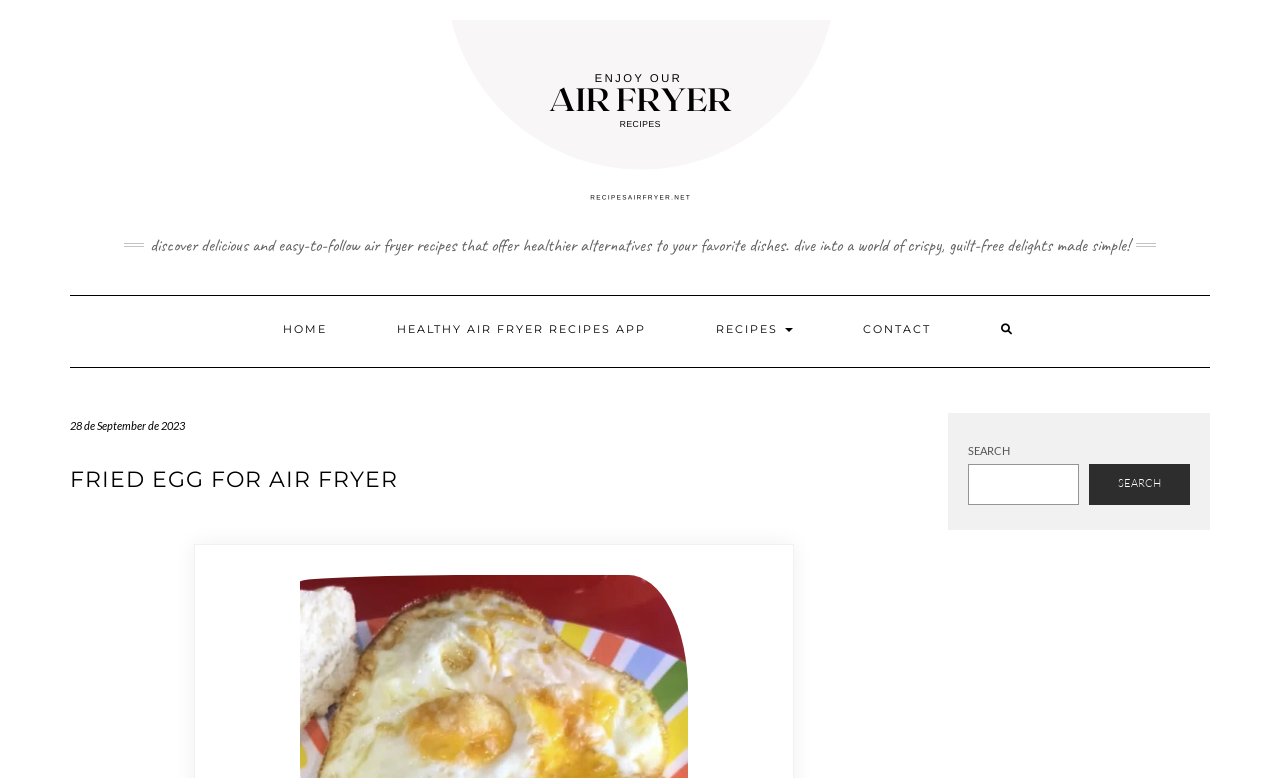What is the function of the button with a font awesome icon?
Kindly offer a detailed explanation using the data available in the image.

The button with a font awesome icon is located in the primary sidebar, and it is next to the search box. This suggests that the function of the button is to trigger a search action when clicked.